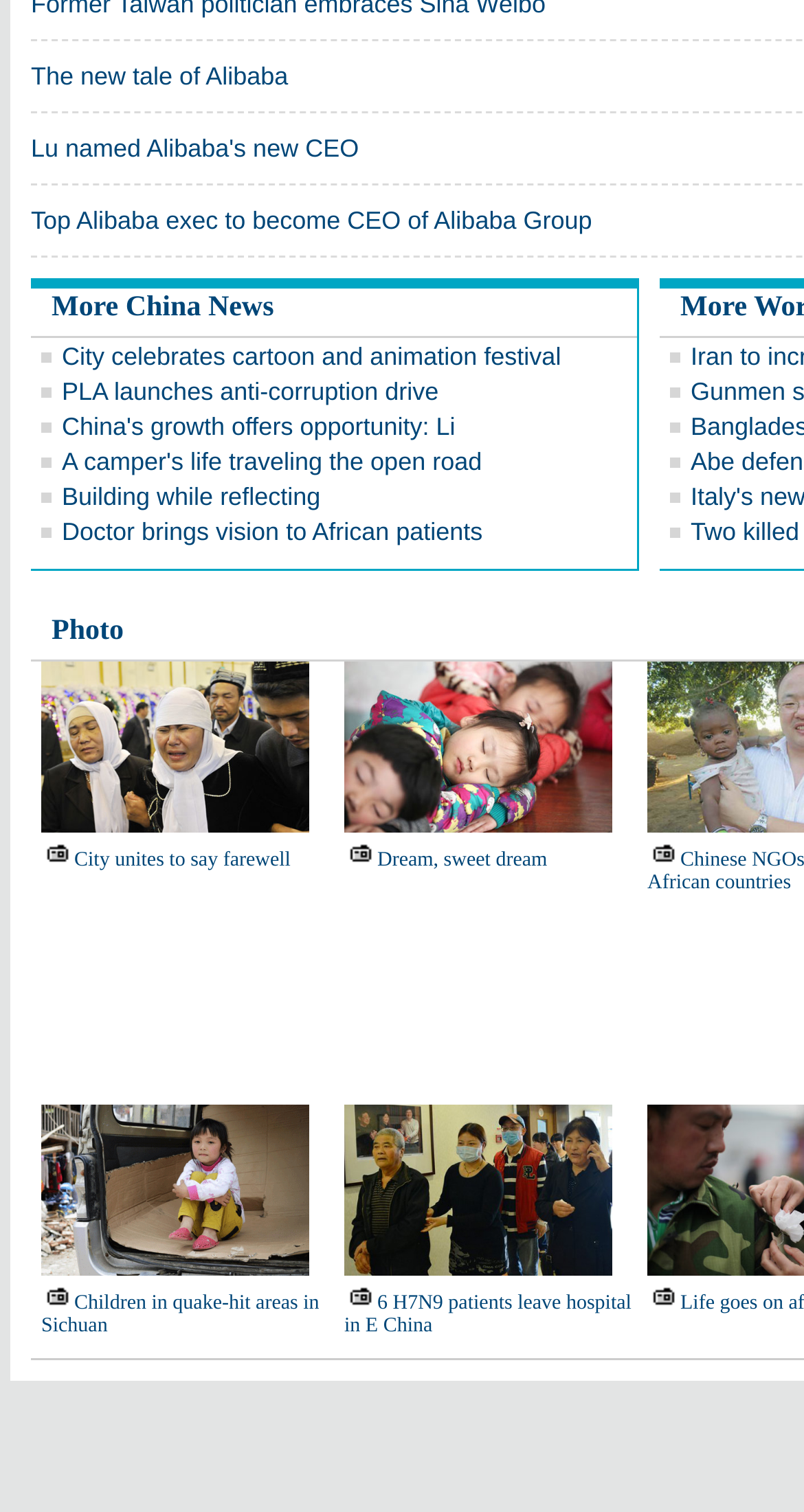Use a single word or phrase to answer this question: 
How many sections of news links are on the page?

3